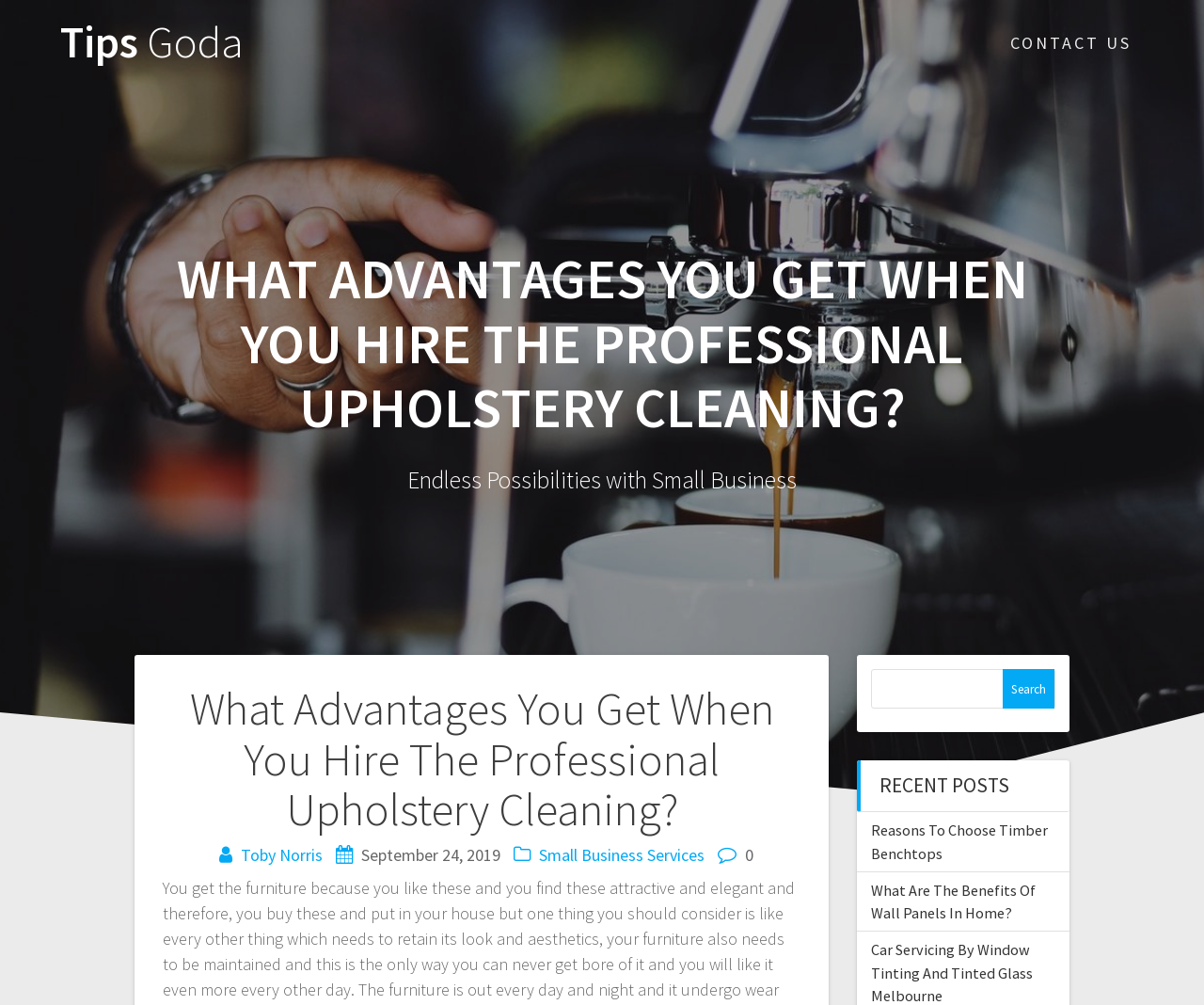Determine the bounding box coordinates for the UI element matching this description: "Reasons To Choose Timber Benchtops".

[0.723, 0.817, 0.87, 0.858]